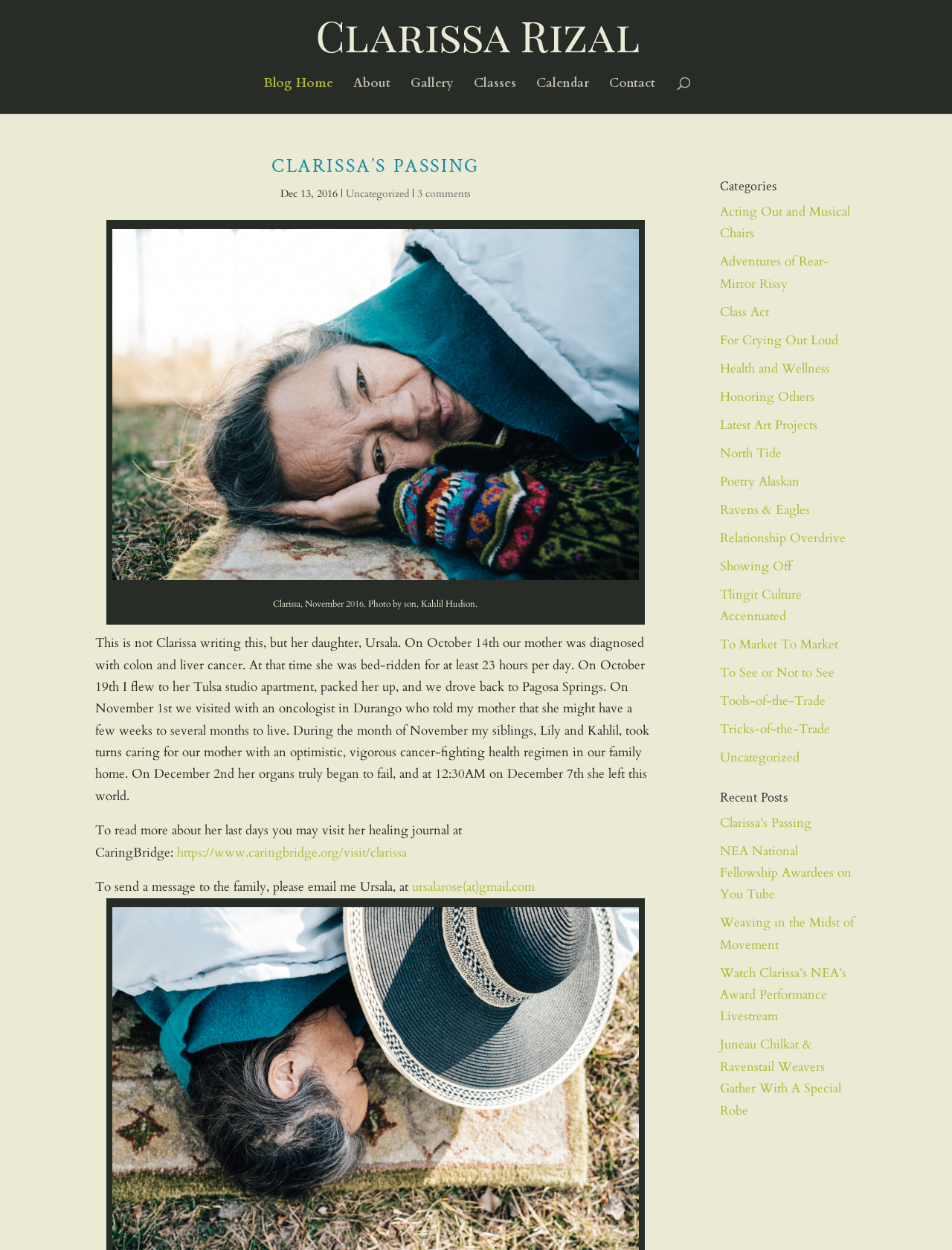Using the given description, provide the bounding box coordinates formatted as (top-left x, top-left y, bottom-right x, bottom-right y), with all values being floating point numbers between 0 and 1. Description: alt="Clarissa Rizal Blog"

[0.333, 0.022, 0.671, 0.036]